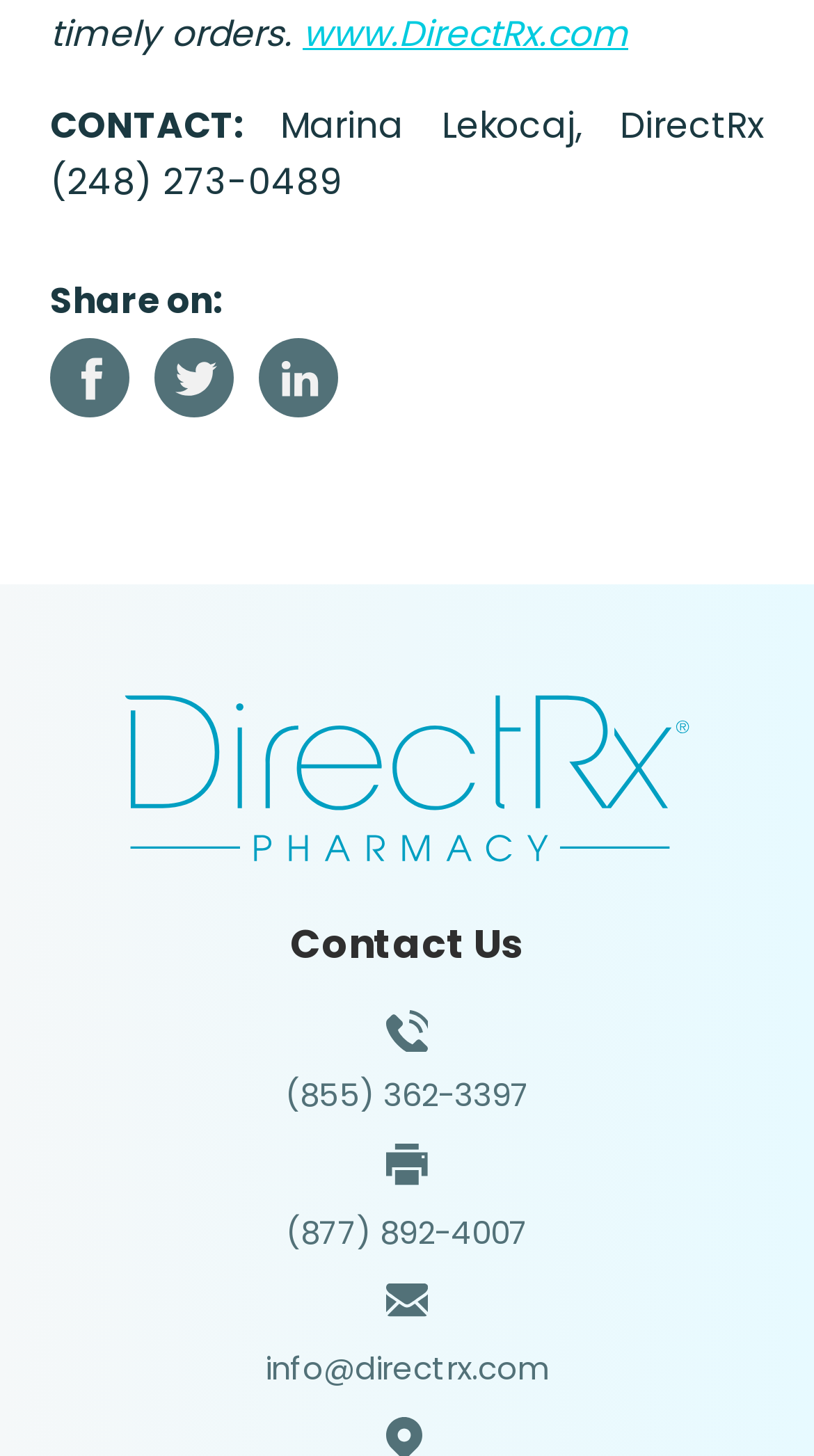What is the email address for DirectRx?
Carefully examine the image and provide a detailed answer to the question.

I found the email address by looking at the 'Contact Us' section of the webpage, where it lists the email address as 'info@directrx.com'.